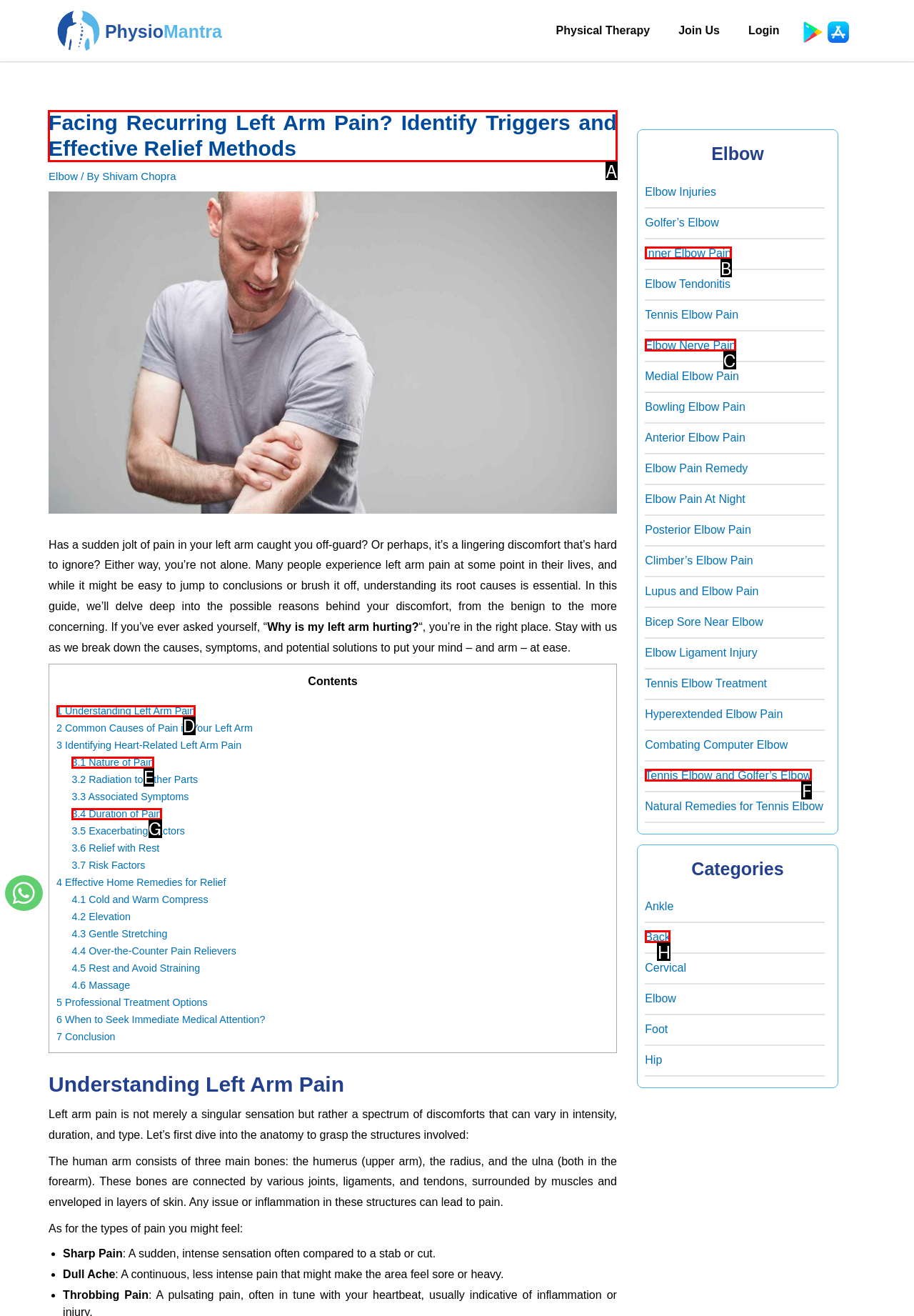Determine the HTML element to click for the instruction: Read the article about 'Facing Recurring Left Arm Pain'.
Answer with the letter corresponding to the correct choice from the provided options.

A